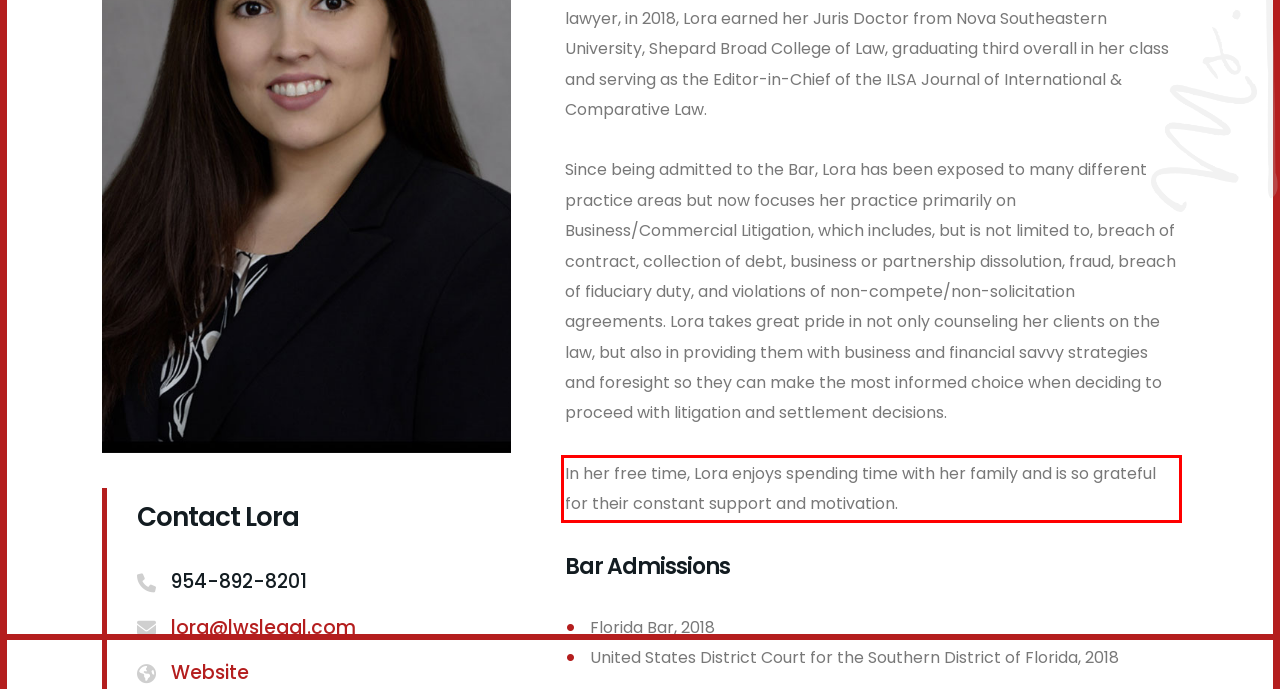You are provided with a screenshot of a webpage that includes a red bounding box. Extract and generate the text content found within the red bounding box.

In her free time, Lora enjoys spending time with her family and is so grateful for their constant support and motivation.